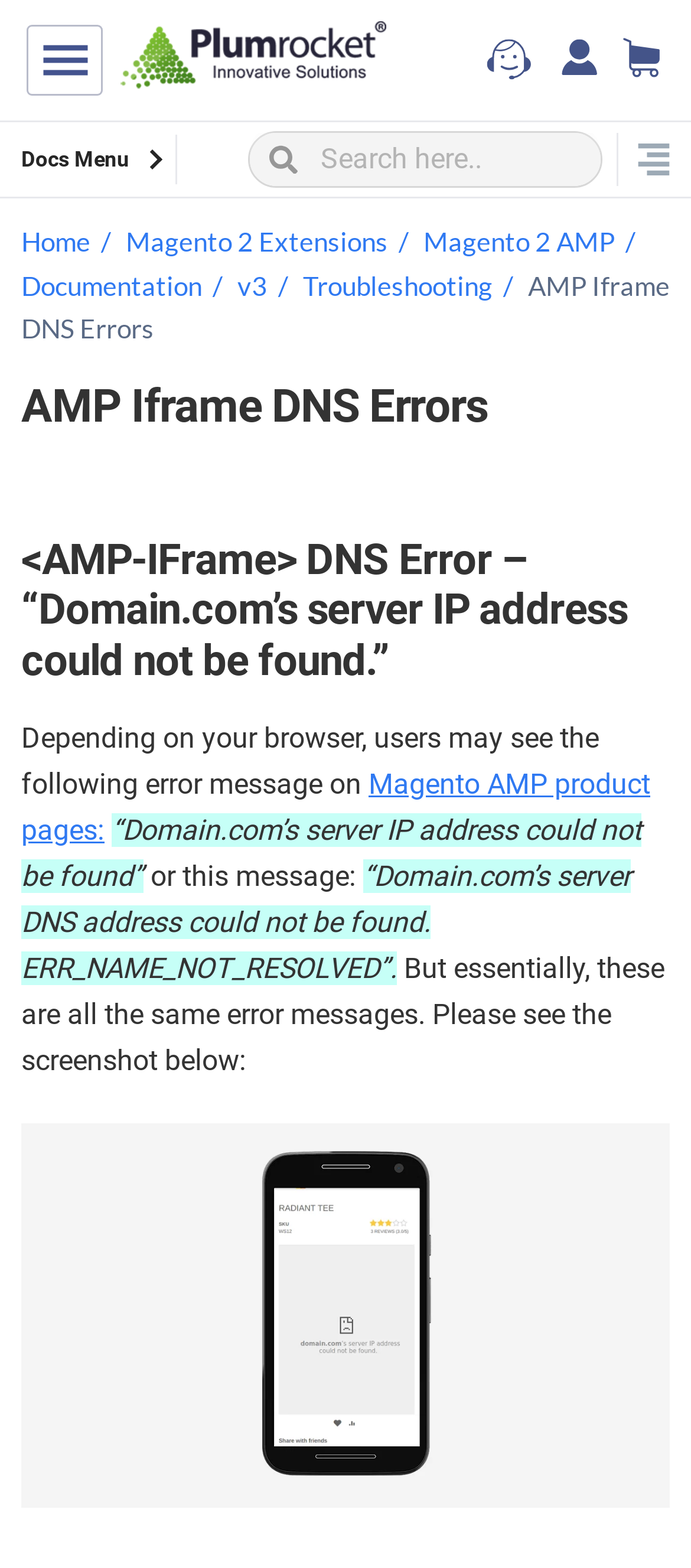Identify the bounding box coordinates of the HTML element based on this description: "title="Plumrocket Magento Extensions Store"".

[0.174, 0.014, 0.559, 0.064]